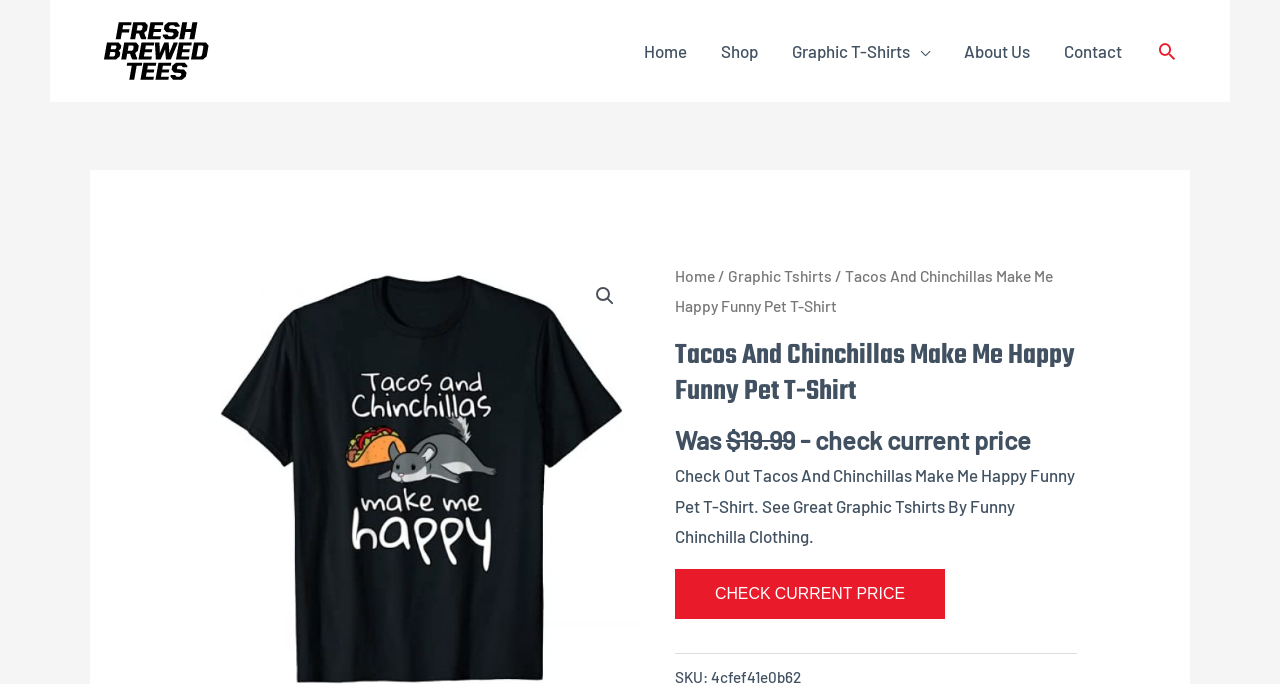What is the price of the T-Shirt?
Please look at the screenshot and answer in one word or a short phrase.

$19.99